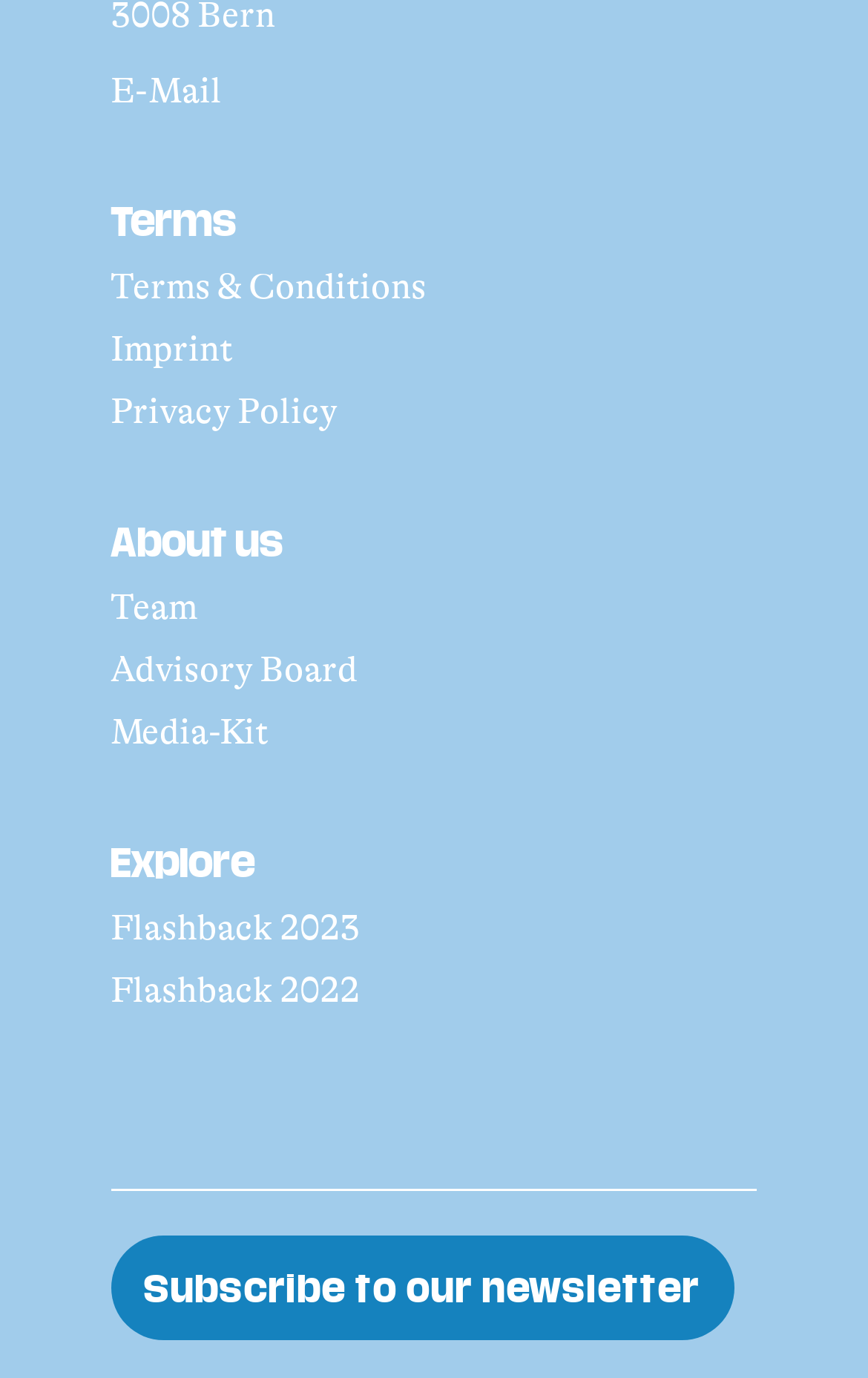What is the first link on the webpage?
Based on the image content, provide your answer in one word or a short phrase.

E-Mail